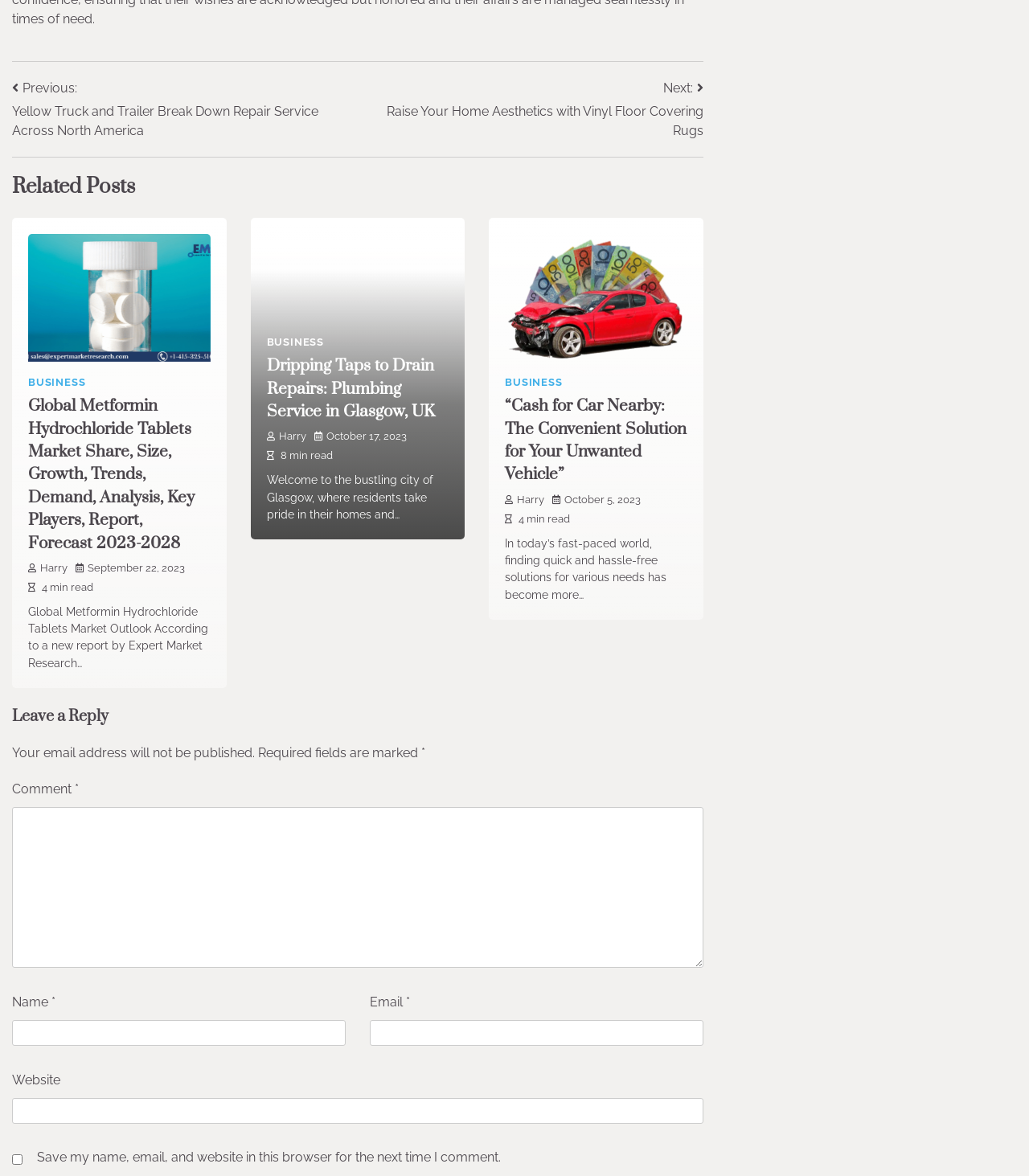Respond to the following query with just one word or a short phrase: 
What is the function of the 'Leave a Reply' section?

To comment on the post